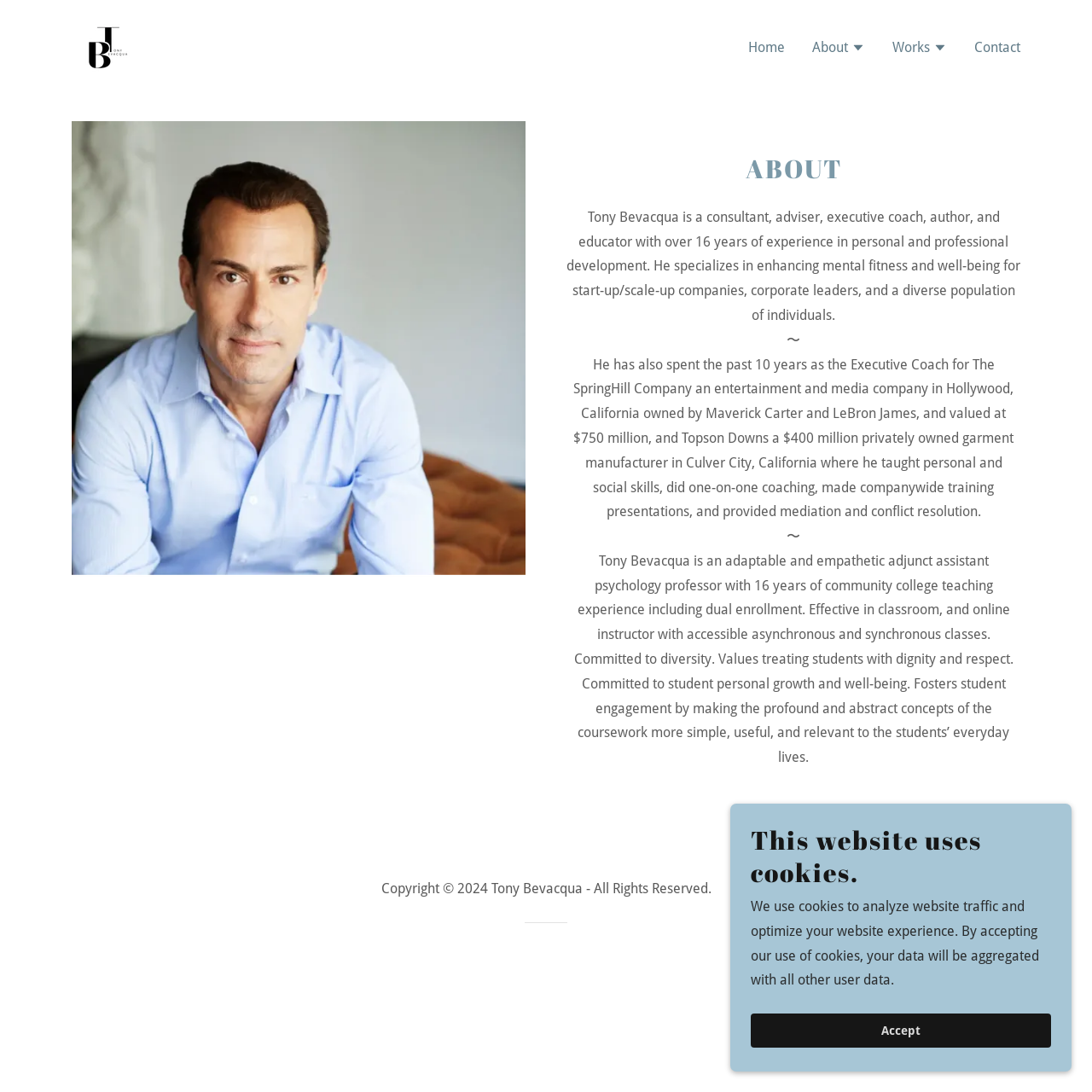Give a one-word or phrase response to the following question: What is the copyright year of the webpage?

2024